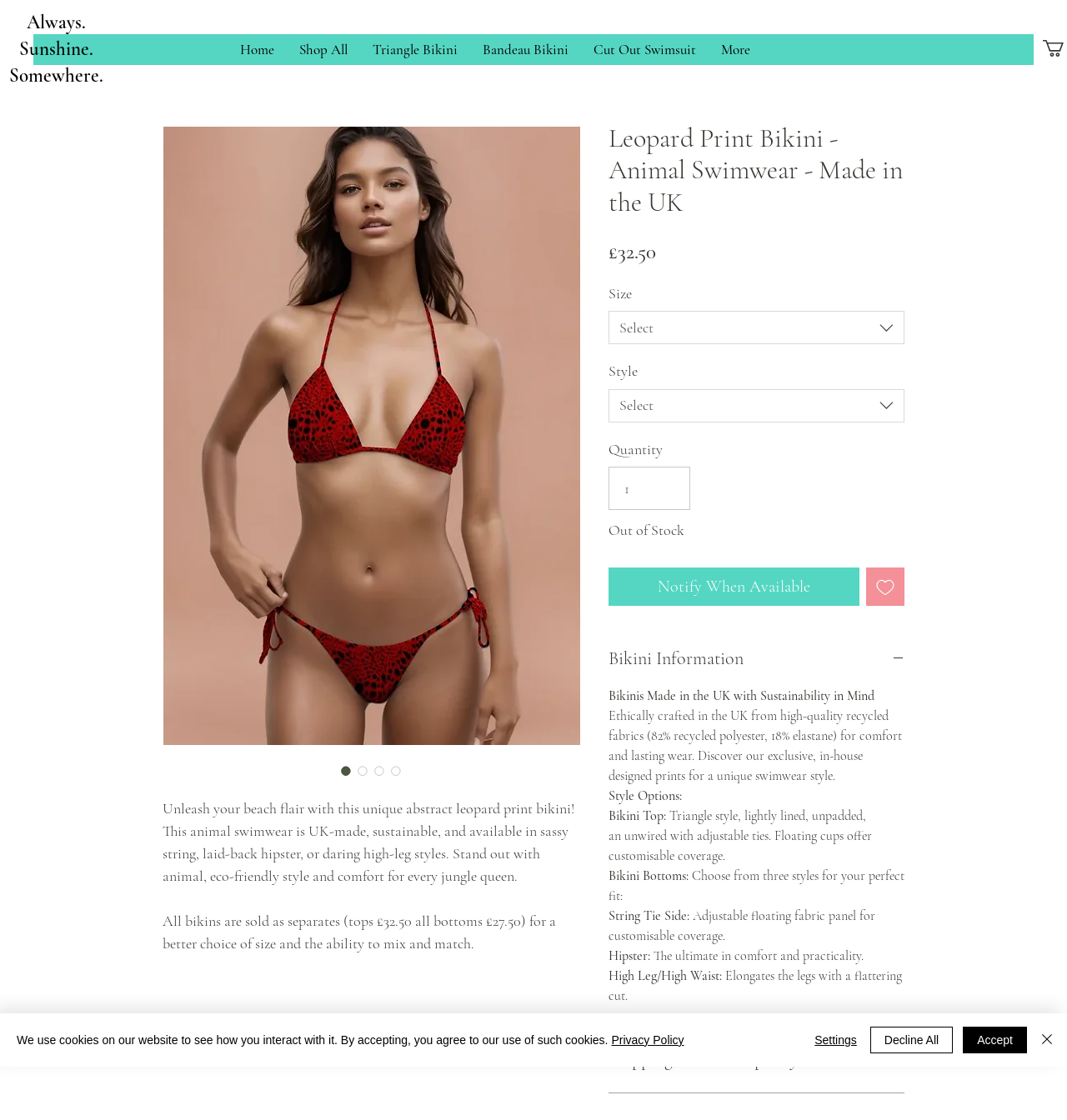Summarize the webpage comprehensively, mentioning all visible components.

This webpage is about a unique abstract leopard print triangle bikini made in the UK. At the top, there is a navigation bar with links to "Home", "Shop All", "Triangle Bikini", "Bandeau Bikini", "Cut Out Swimsuit", and "More". Below the navigation bar, there is a large image of the leopard print bikini.

The main content of the webpage is divided into sections. The first section describes the bikini, stating that it is made in the UK, sustainable, and available in different styles. There is also a paragraph explaining that all bikinis are sold as separates, allowing customers to choose their preferred size and style.

The next section displays the price and size options for the bikini. There are dropdown menus for selecting the size and style, as well as a spin button to adjust the quantity. If the item is out of stock, there is a button to notify the customer when it becomes available.

Below this section, there is a button to add the item to a wishlist and a button to view more information about the bikini. The "Bikini Information" section provides details about the materials used, the design, and the style options. There are three style options for the bikini bottoms: string tie side, hipster, and high leg/high waist.

Further down the page, there is a section about the shipping and returns policy, which can be expanded for more information. At the very bottom of the page, there is a cookie policy alert with buttons to accept, decline, or adjust the settings.